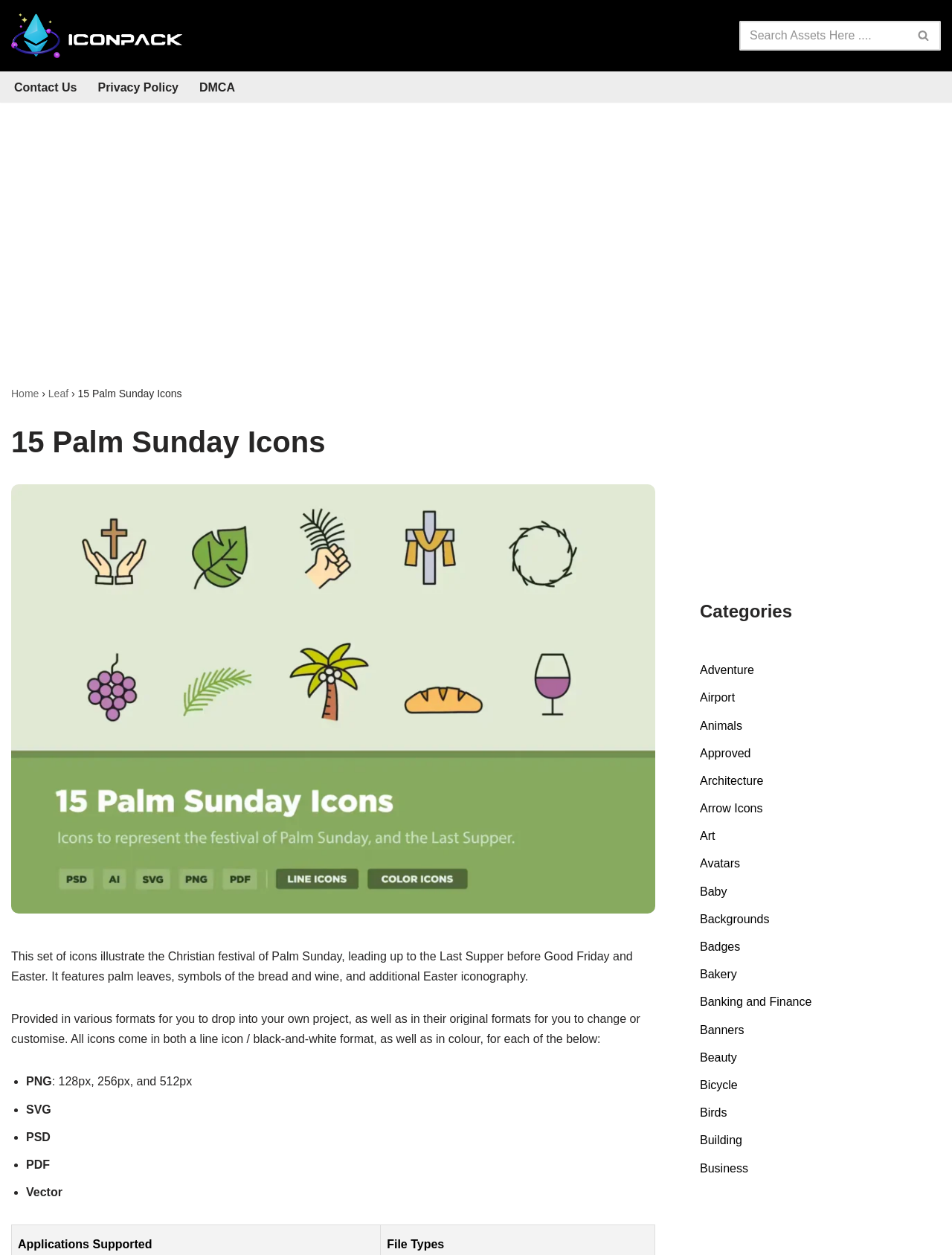Identify the title of the webpage and provide its text content.

15 Palm Sunday Icons